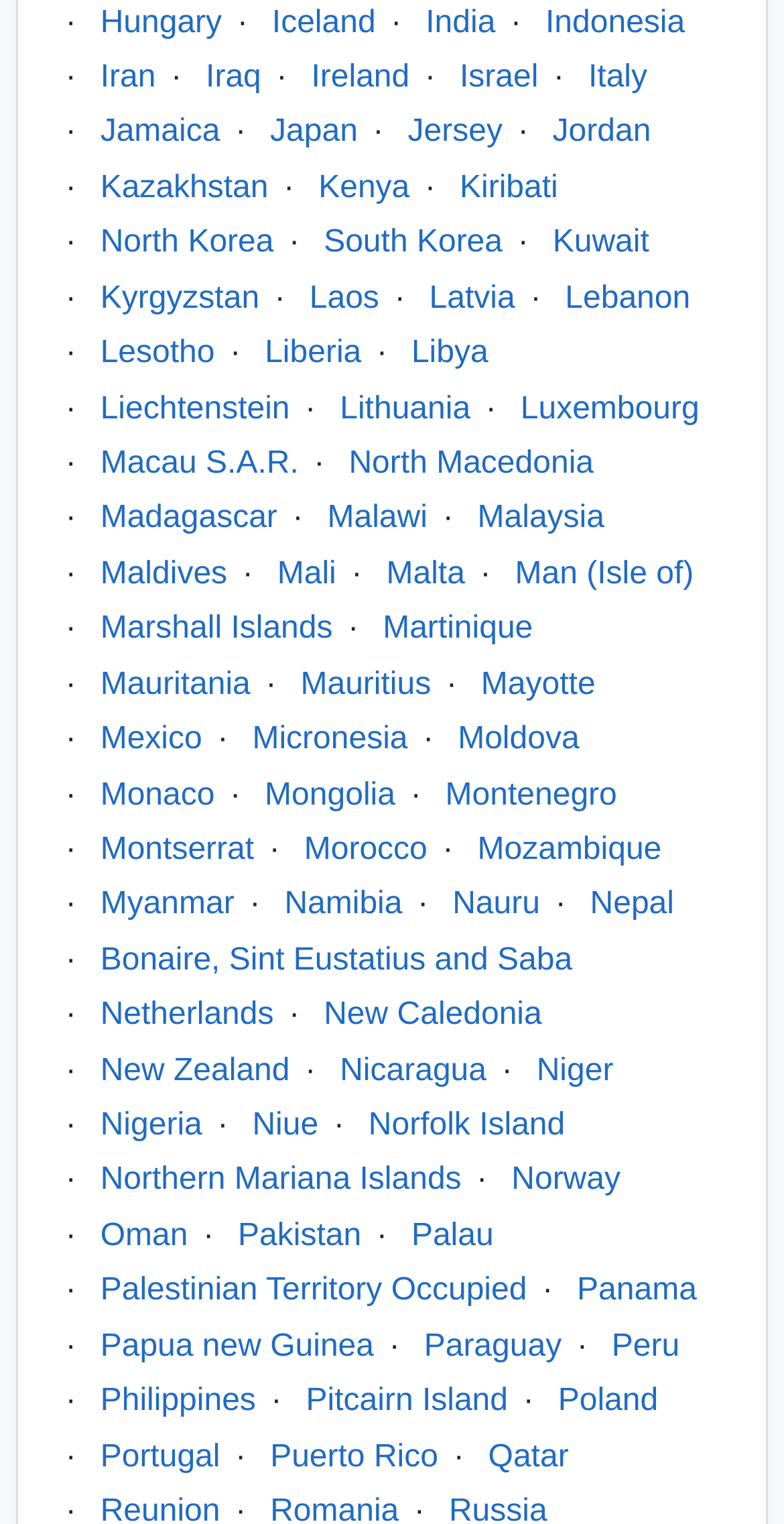Locate the bounding box of the UI element described by: "Iraq" in the given webpage screenshot.

[0.262, 0.04, 0.333, 0.062]